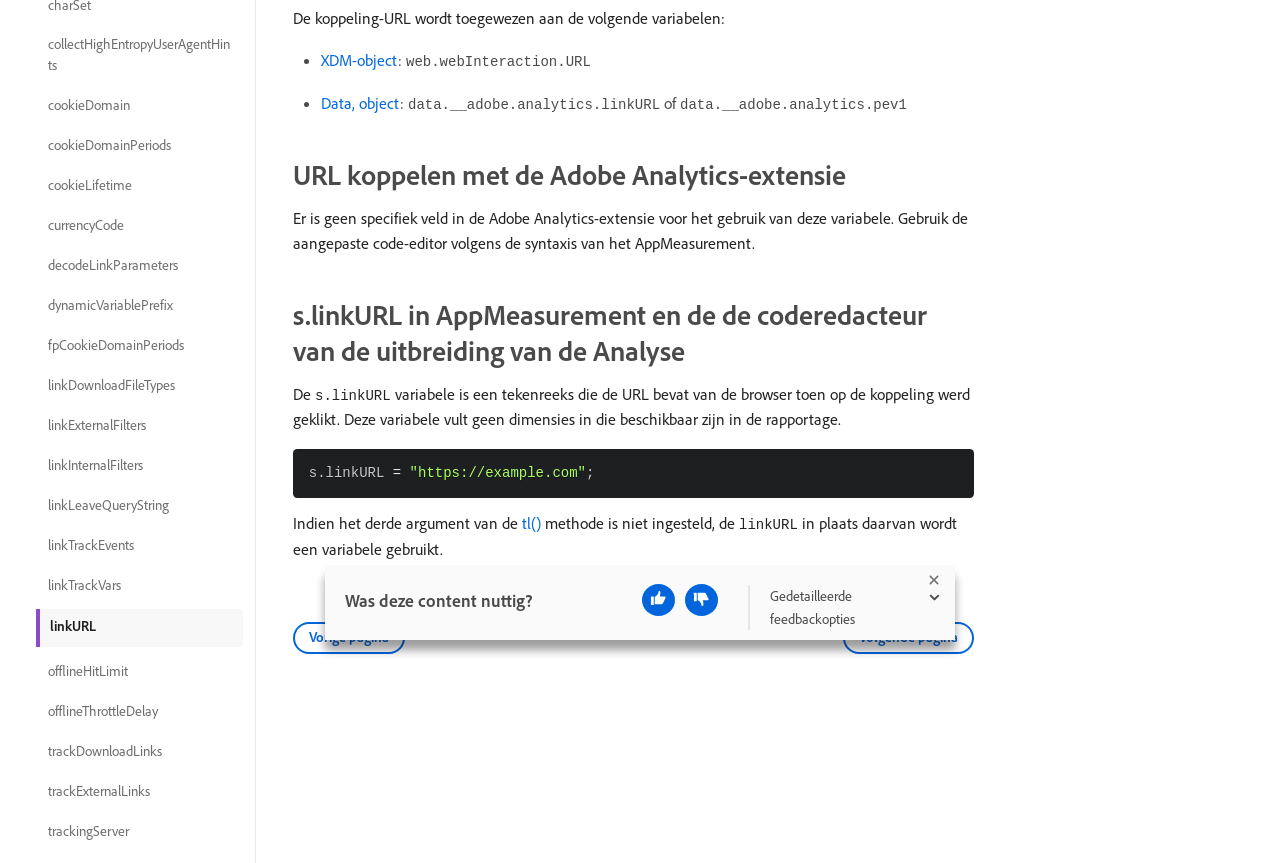Bounding box coordinates are specified in the format (top-left x, top-left y, bottom-right x, bottom-right y). All values are floating point numbers bounded between 0 and 1. Please provide the bounding box coordinate of the region this sentence describes: decodeLinkParameters

[0.028, 0.289, 0.19, 0.326]